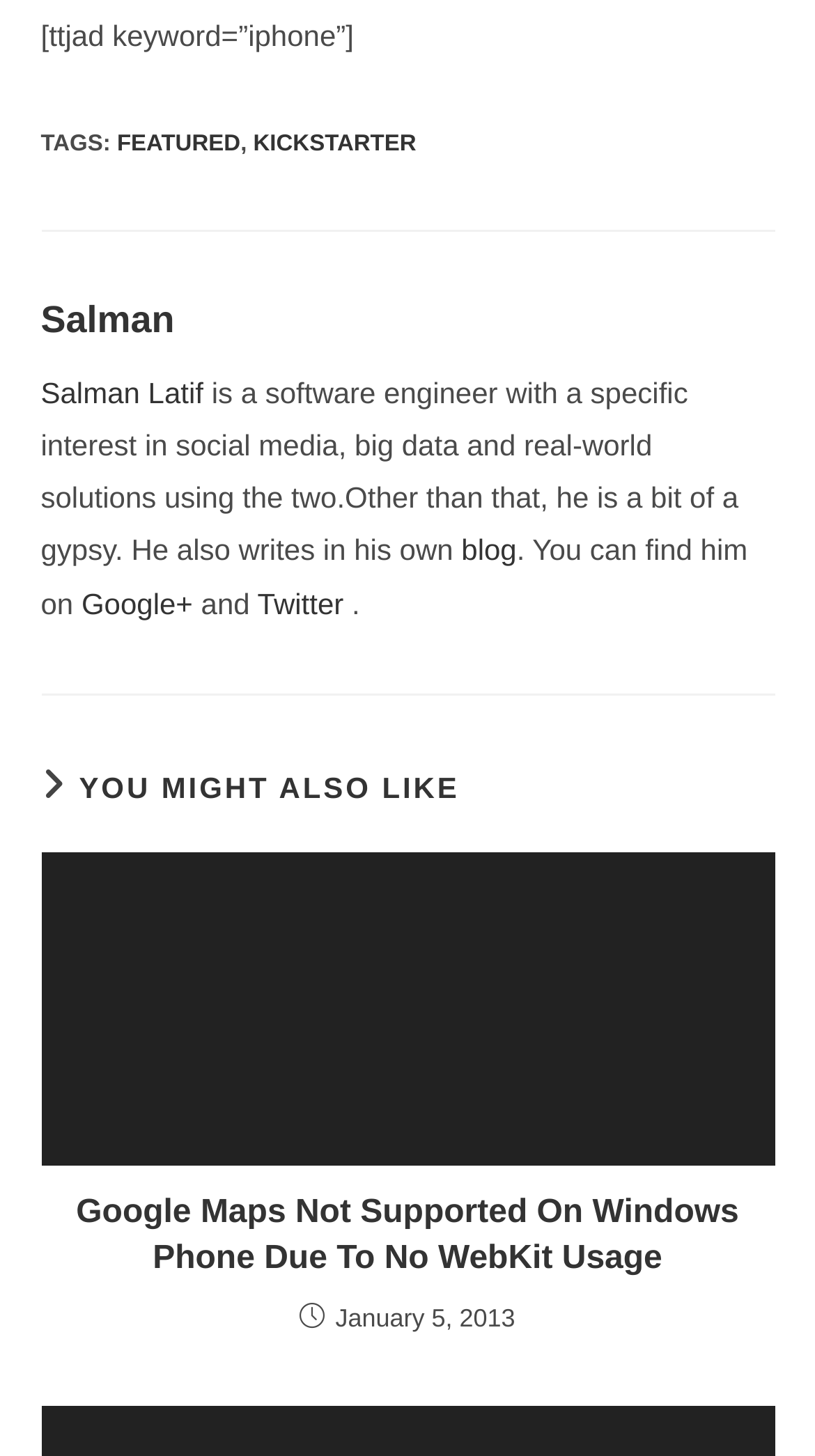Locate the bounding box coordinates of the element that should be clicked to fulfill the instruction: "Click on the 'FEATURED' link".

[0.144, 0.09, 0.295, 0.107]